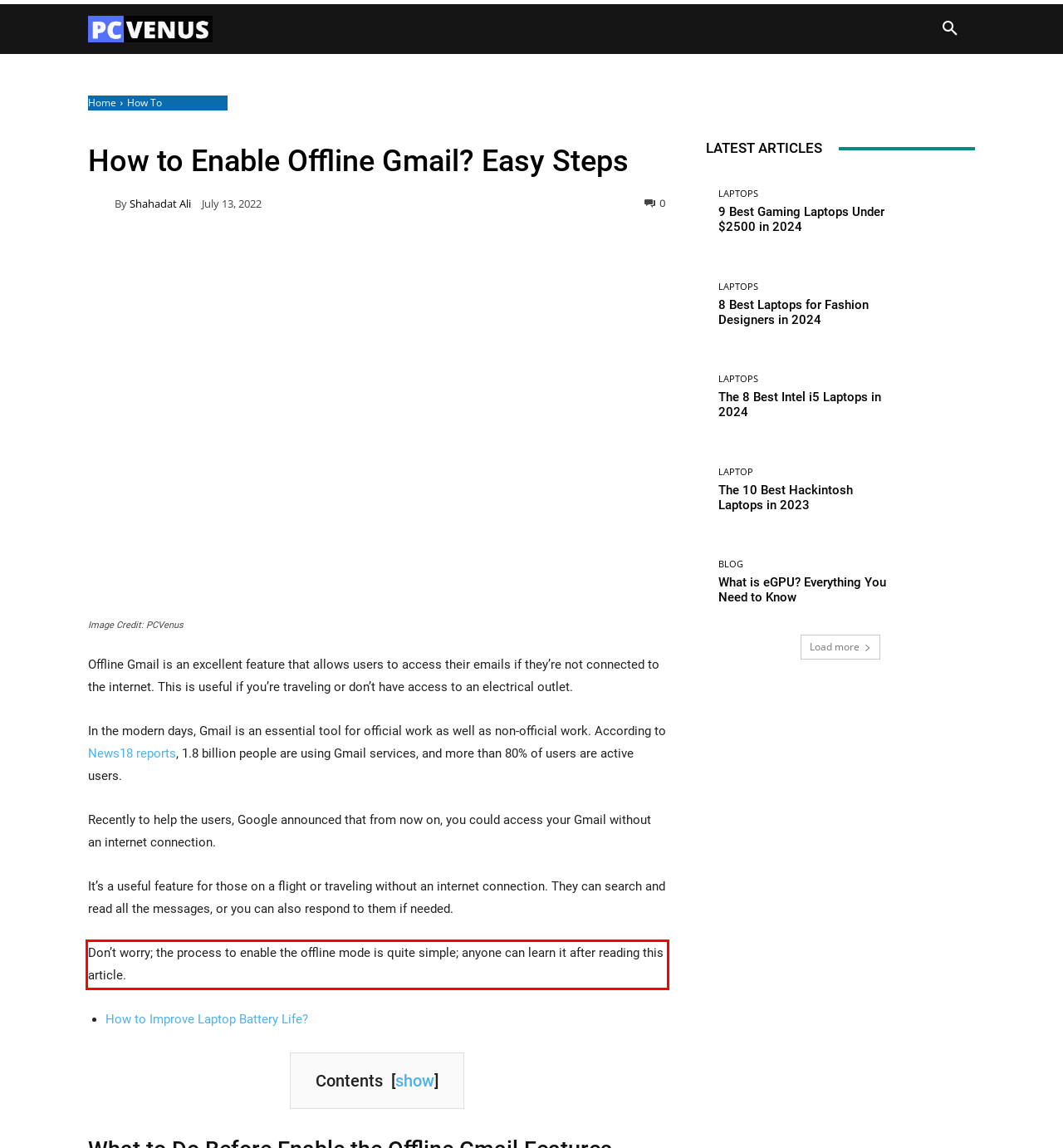You are given a screenshot showing a webpage with a red bounding box. Perform OCR to capture the text within the red bounding box.

Don’t worry; the process to enable the offline mode is quite simple; anyone can learn it after reading this article.